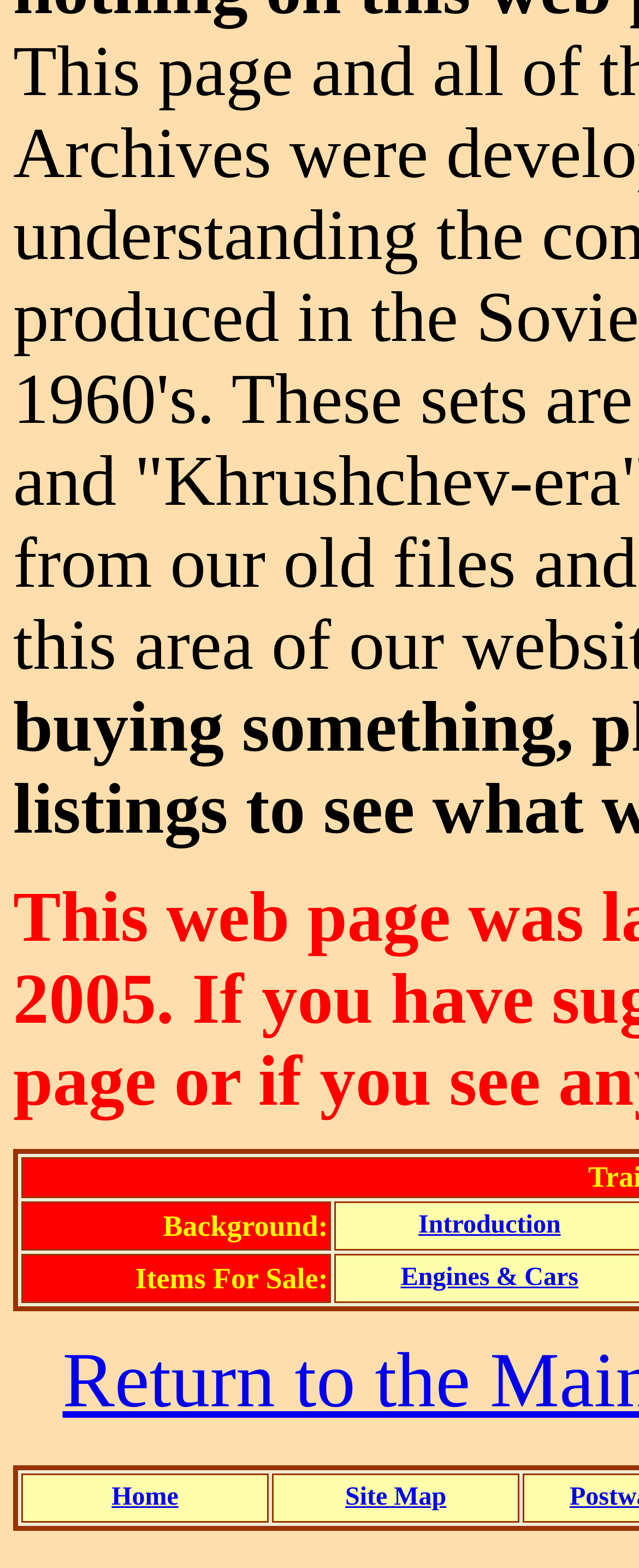Identify the bounding box for the UI element described as: "Site Map". The coordinates should be four float numbers between 0 and 1, i.e., [left, top, right, bottom].

[0.54, 0.946, 0.699, 0.964]